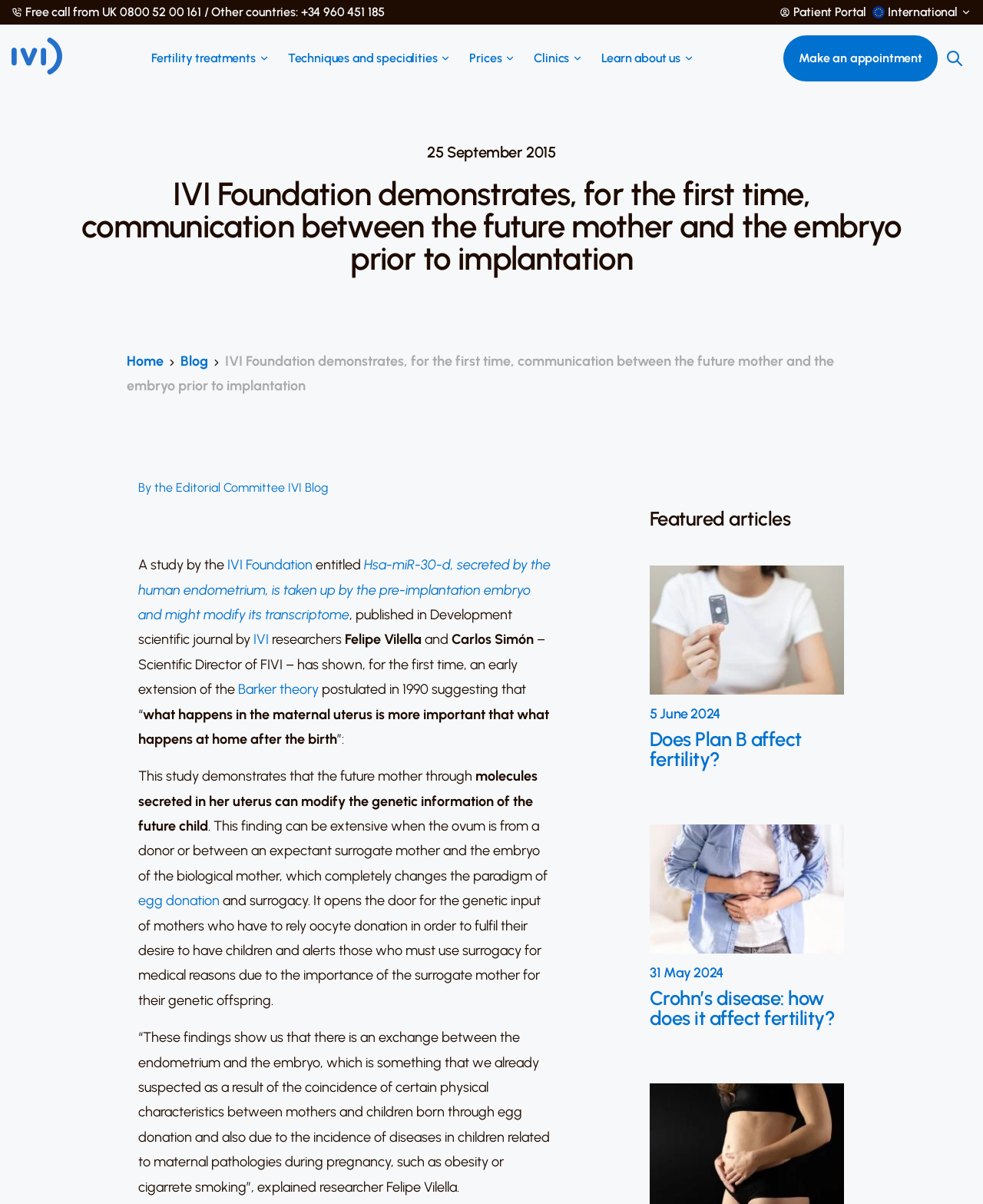Determine the bounding box coordinates of the area to click in order to meet this instruction: "Read Sara's prayer update".

None